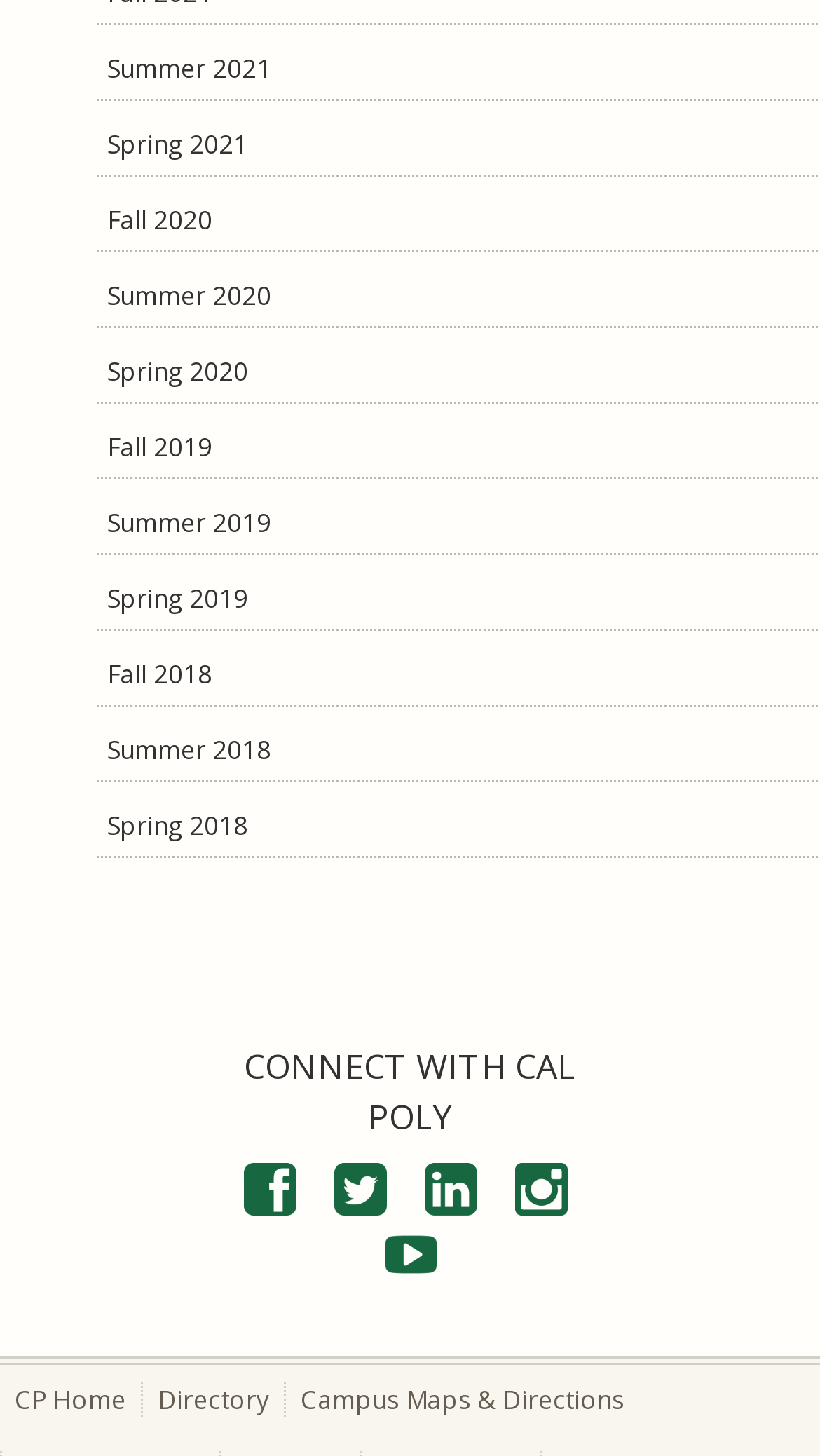How many social media icons are there?
Look at the webpage screenshot and answer the question with a detailed explanation.

I counted the social media icons at the bottom of the webpage and found that there are 5 icons: Facebook, Twitter, LinkedIn, Instagram, and YouTube.